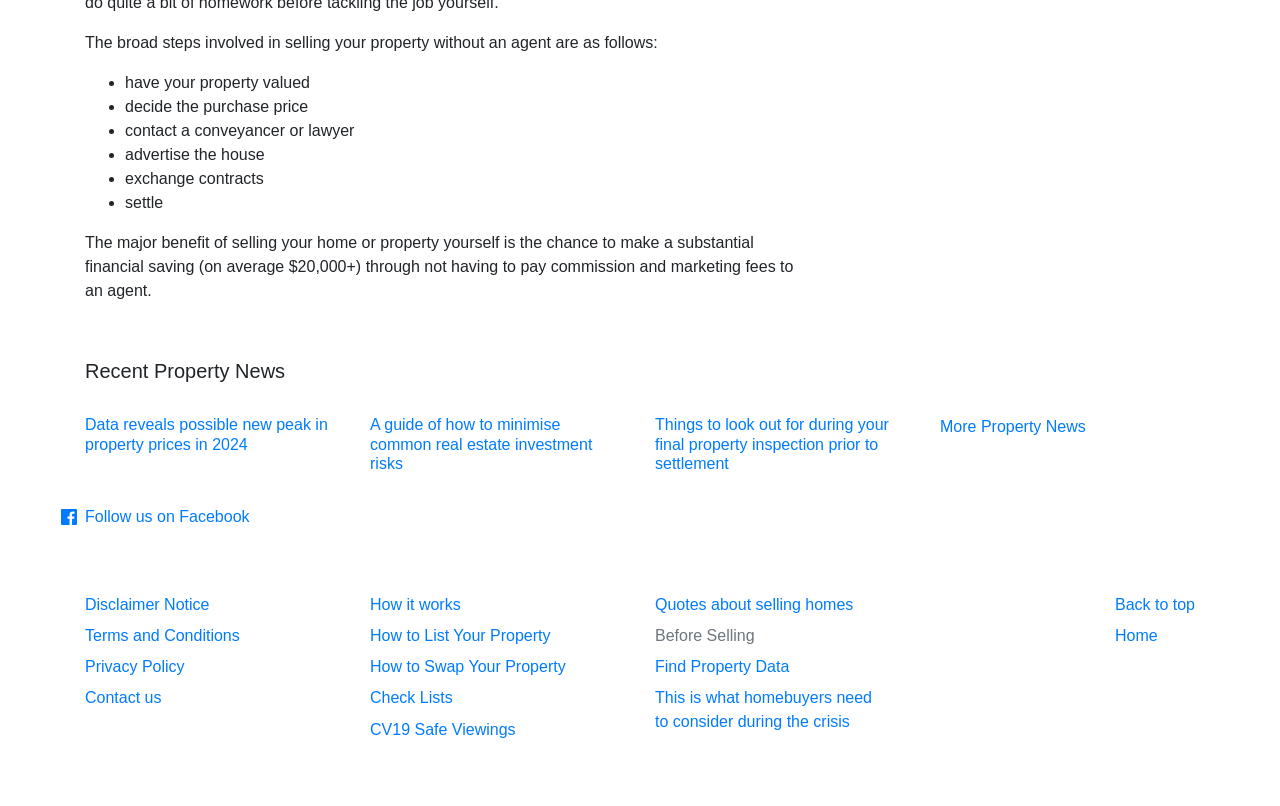What is the topic of the first news article?
Please use the image to provide an in-depth answer to the question.

The first news article is titled 'Data reveals possible new peak in property prices in 2024', indicating that the topic is related to property prices and their potential peak in 2024.